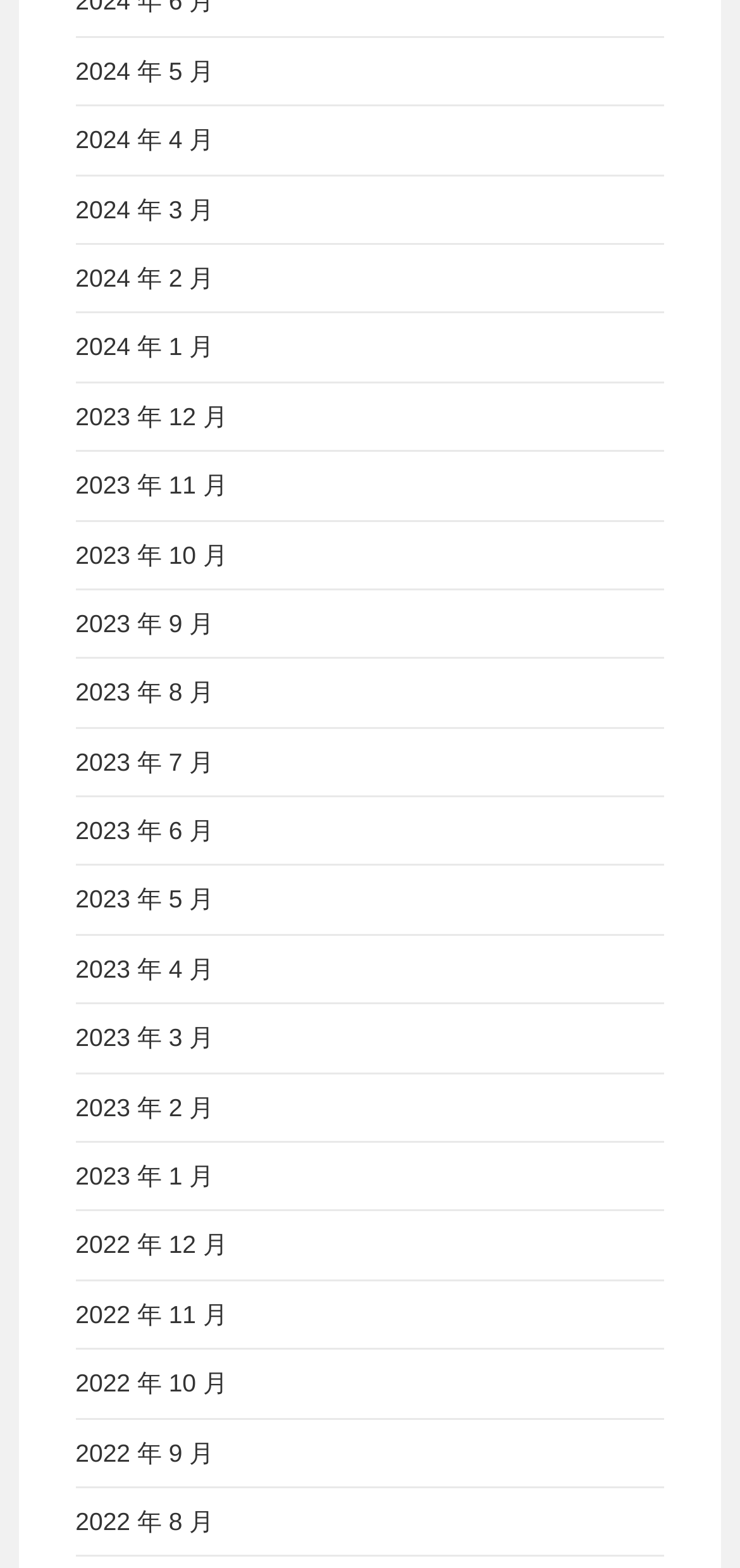Are there any months available in 2025?
Provide an in-depth and detailed explanation in response to the question.

I examined the list of links and did not find any months with '2025 年' in their text, which means there are no months available in 2025.